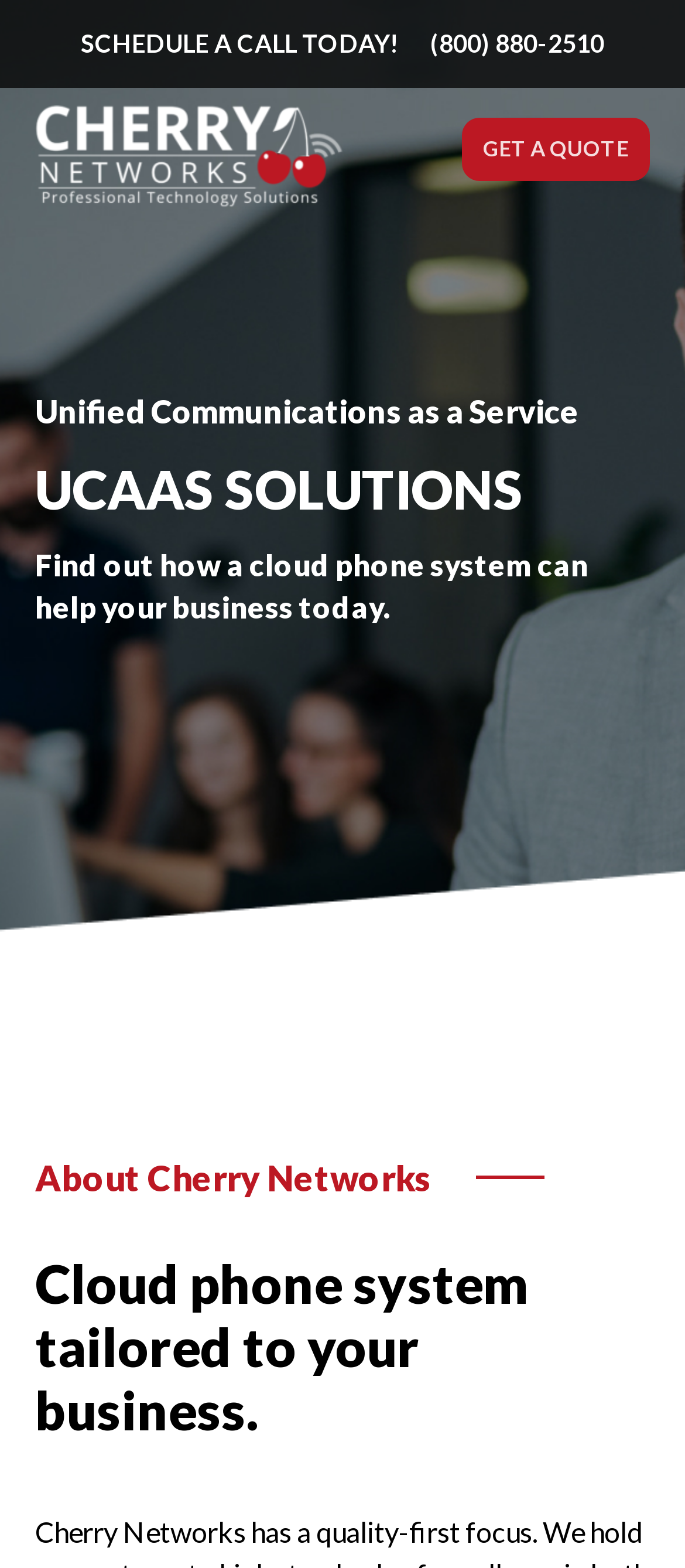Give a concise answer of one word or phrase to the question: 
What is the phone number to schedule a call?

(800) 880-2510